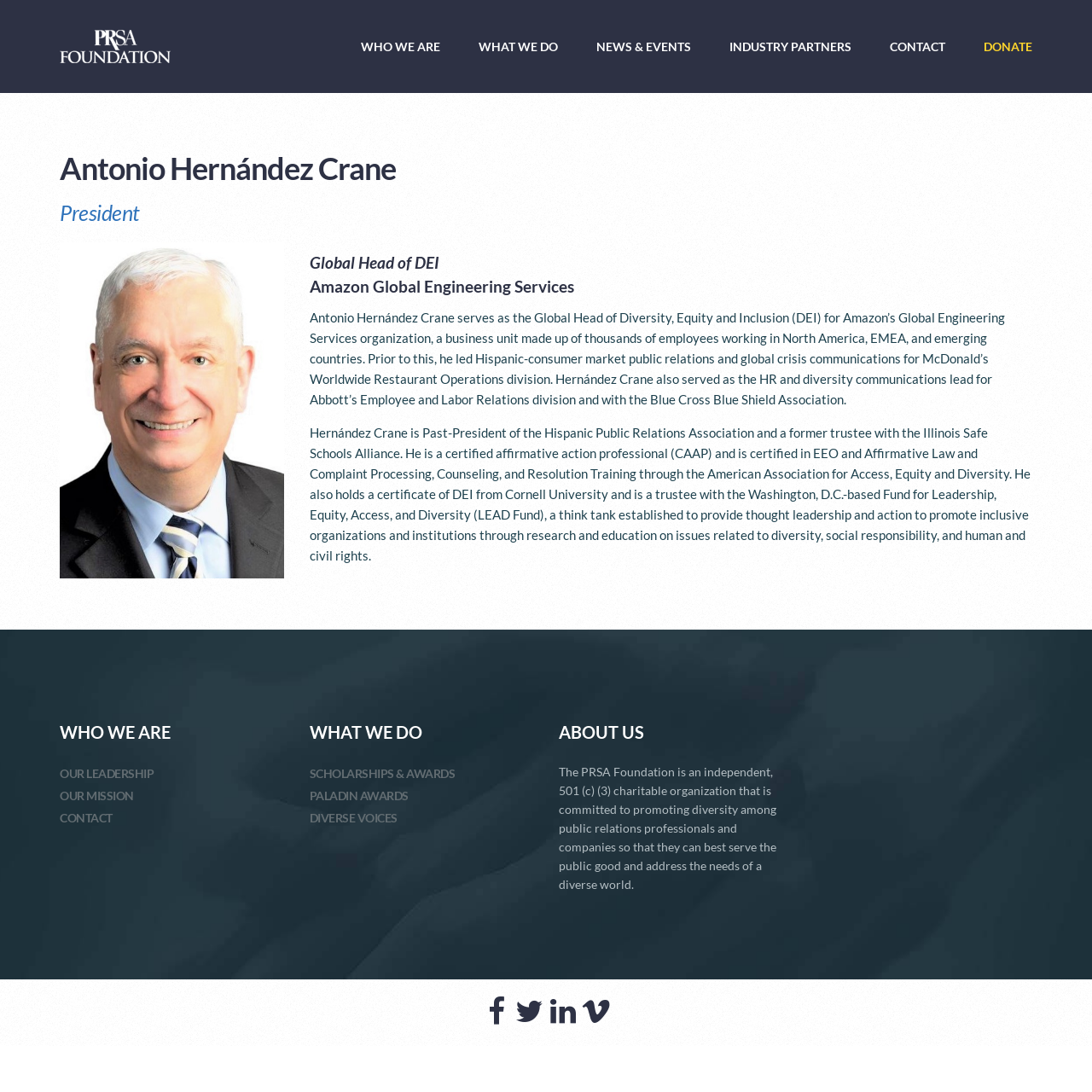Please identify the bounding box coordinates of the element I need to click to follow this instruction: "Go to CONTACT page".

[0.815, 0.031, 0.866, 0.054]